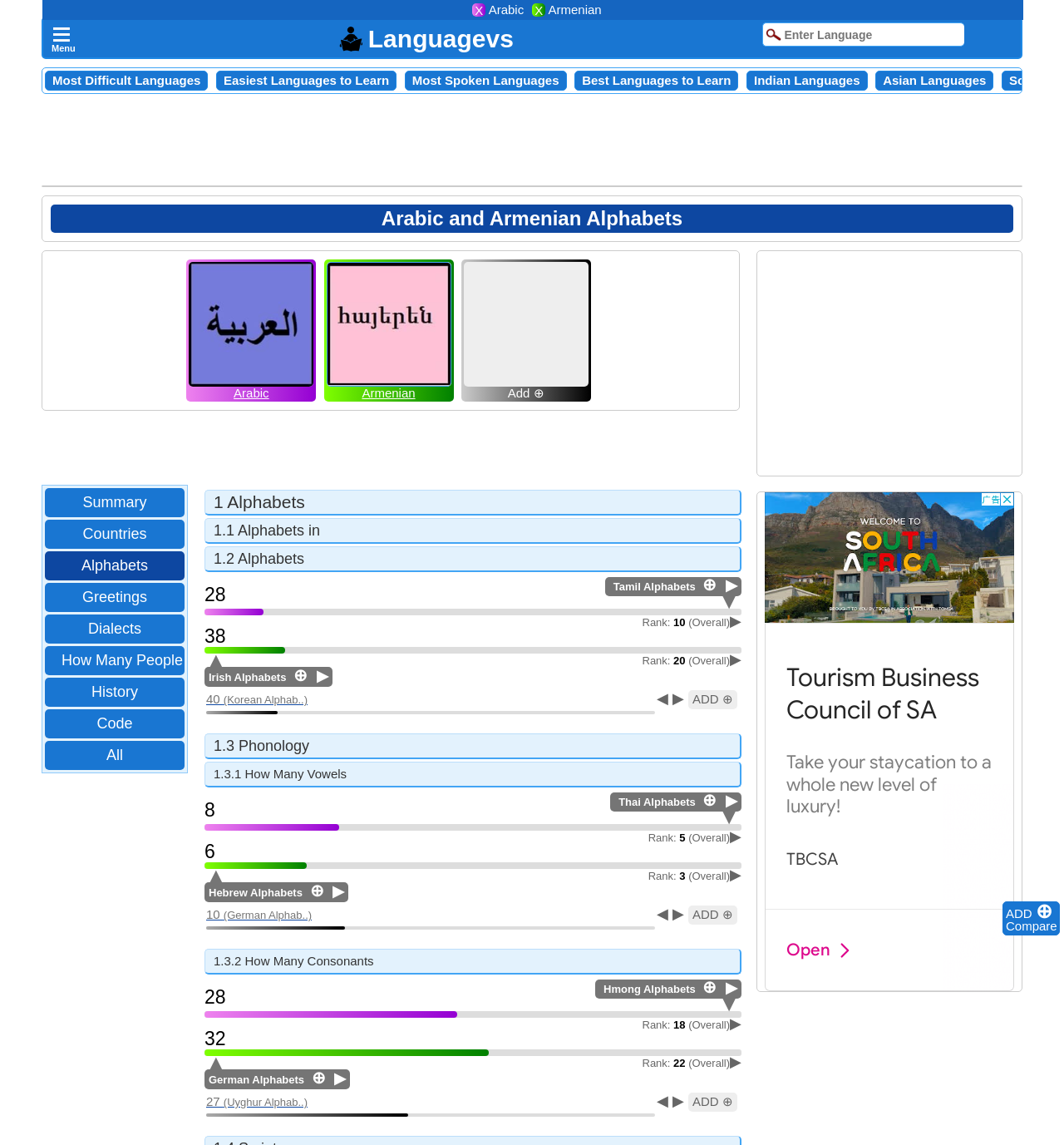Identify the bounding box coordinates for the region of the element that should be clicked to carry out the instruction: "Compare languages". The bounding box coordinates should be four float numbers between 0 and 1, i.e., [left, top, right, bottom].

[0.945, 0.802, 0.994, 0.815]